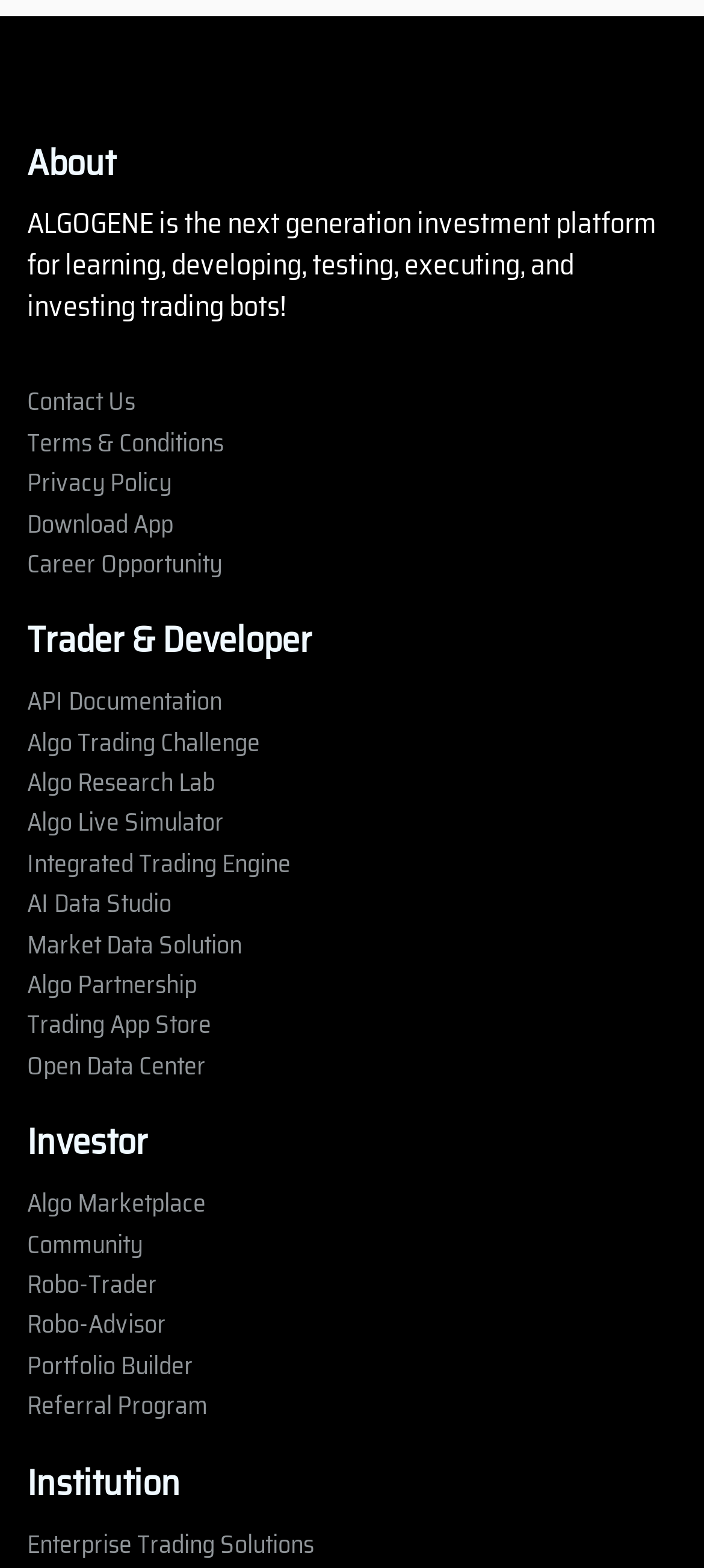Predict the bounding box for the UI component with the following description: "Referral Program".

[0.038, 0.883, 0.295, 0.909]